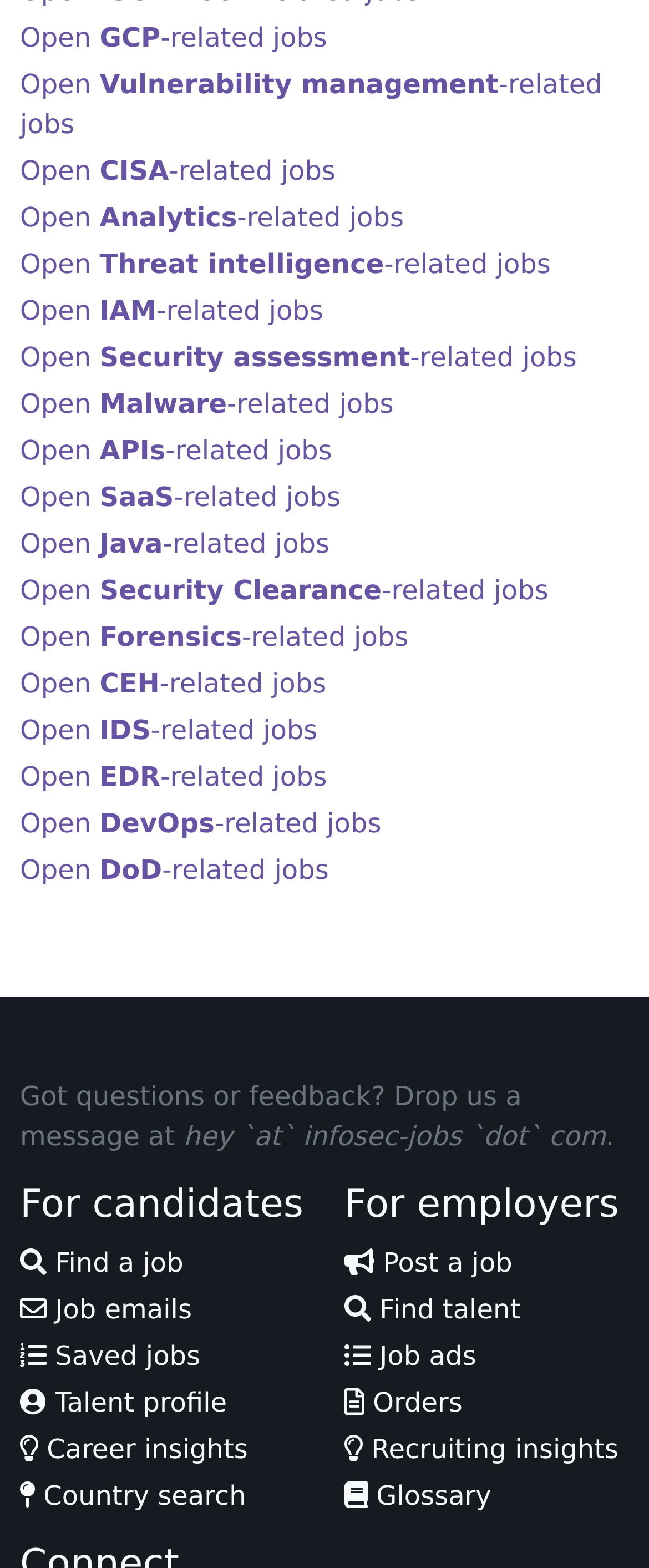Please determine the bounding box coordinates of the element's region to click in order to carry out the following instruction: "Find a job". The coordinates should be four float numbers between 0 and 1, i.e., [left, top, right, bottom].

[0.031, 0.795, 0.283, 0.815]